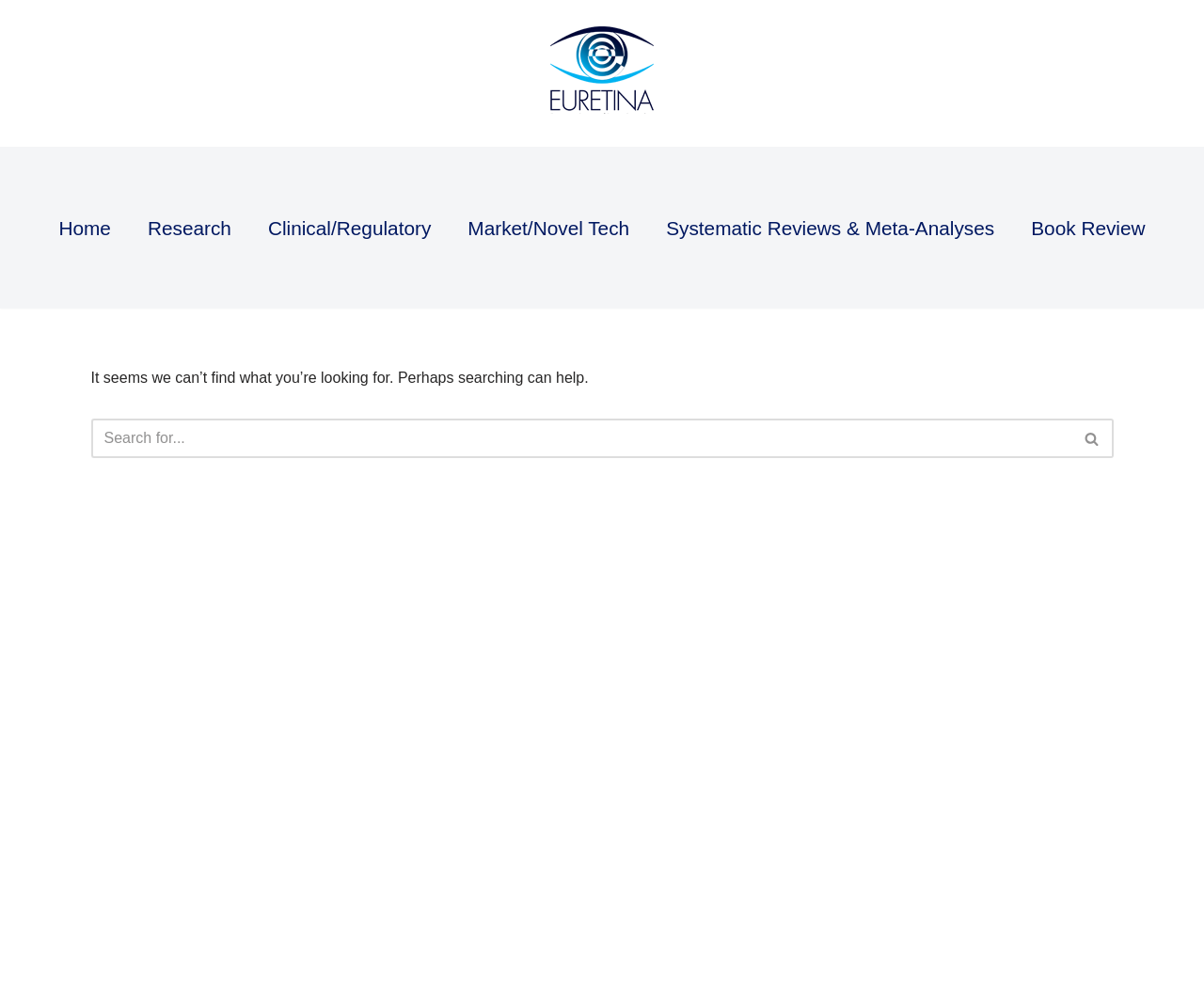Determine the bounding box coordinates for the area that should be clicked to carry out the following instruction: "go to Research".

[0.123, 0.212, 0.192, 0.244]